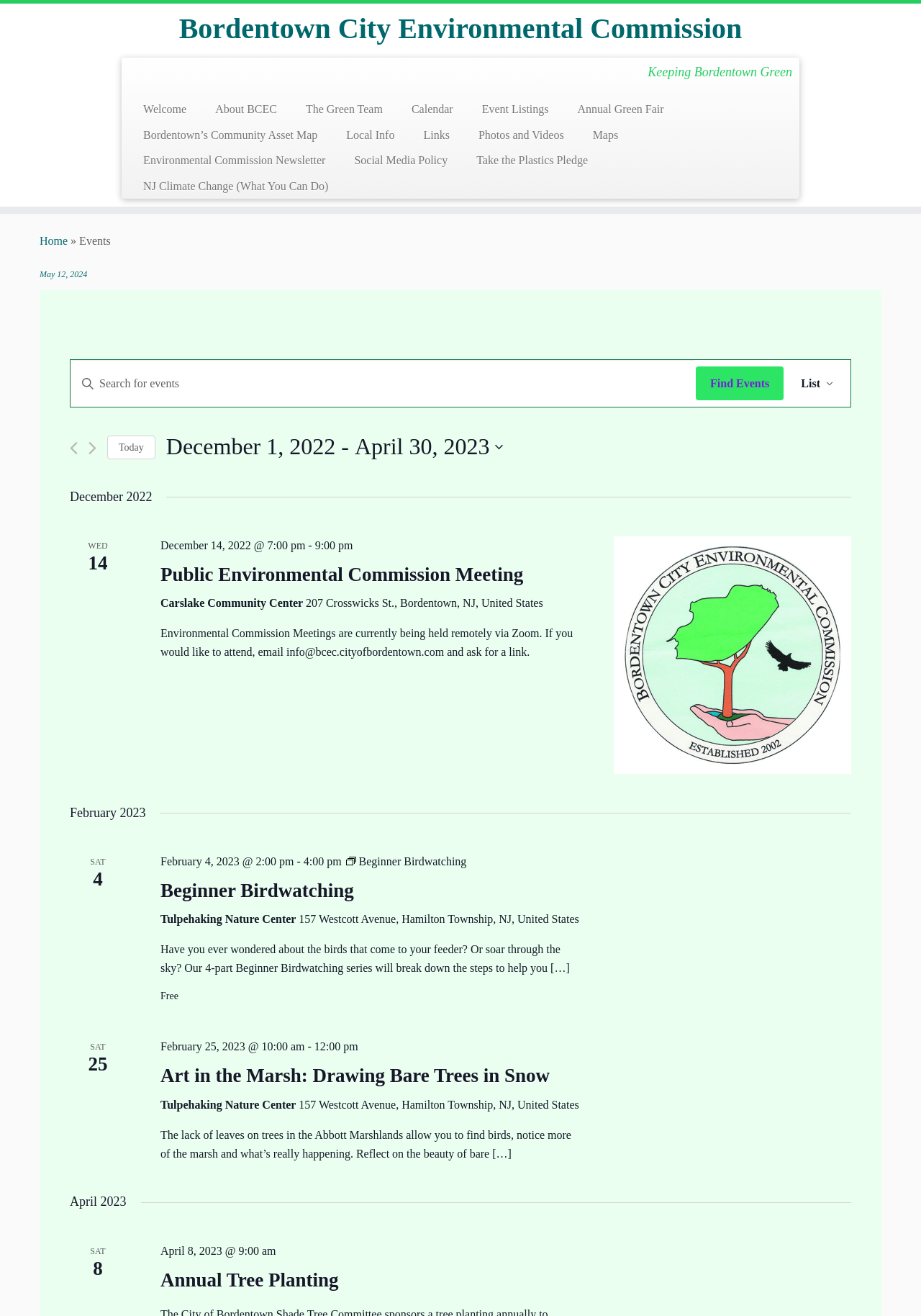Find the bounding box coordinates of the element's region that should be clicked in order to follow the given instruction: "Search for events by keyword". The coordinates should consist of four float numbers between 0 and 1, i.e., [left, top, right, bottom].

[0.077, 0.273, 0.756, 0.309]